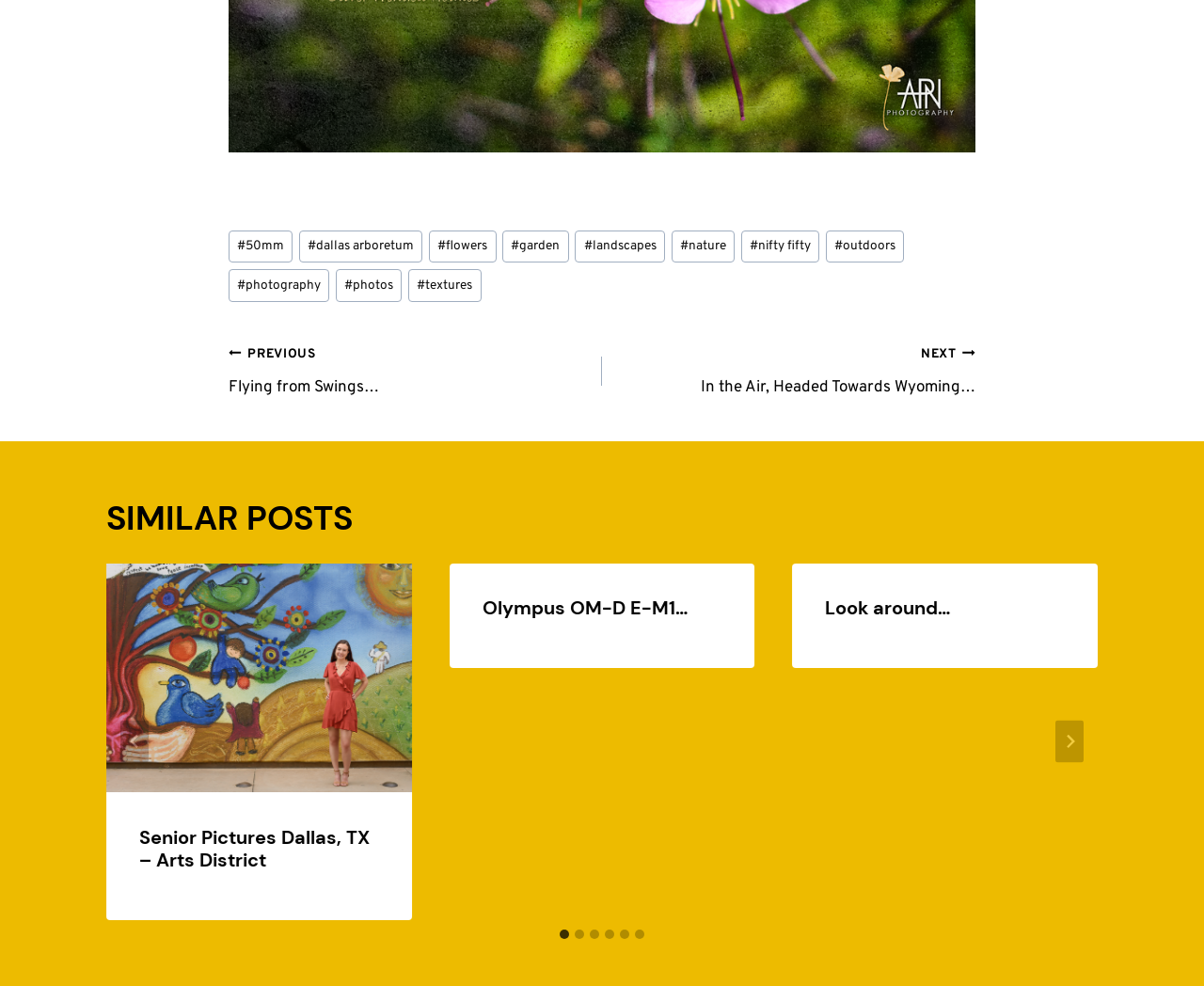Based on the image, provide a detailed response to the question:
How many slides are there in the post?

The tablist at the bottom of the page shows 6 tabs, each corresponding to a slide. The tabs are labeled '1 of 6', '2 of 6', ..., '6 of 6', indicating that there are 6 slides in total.